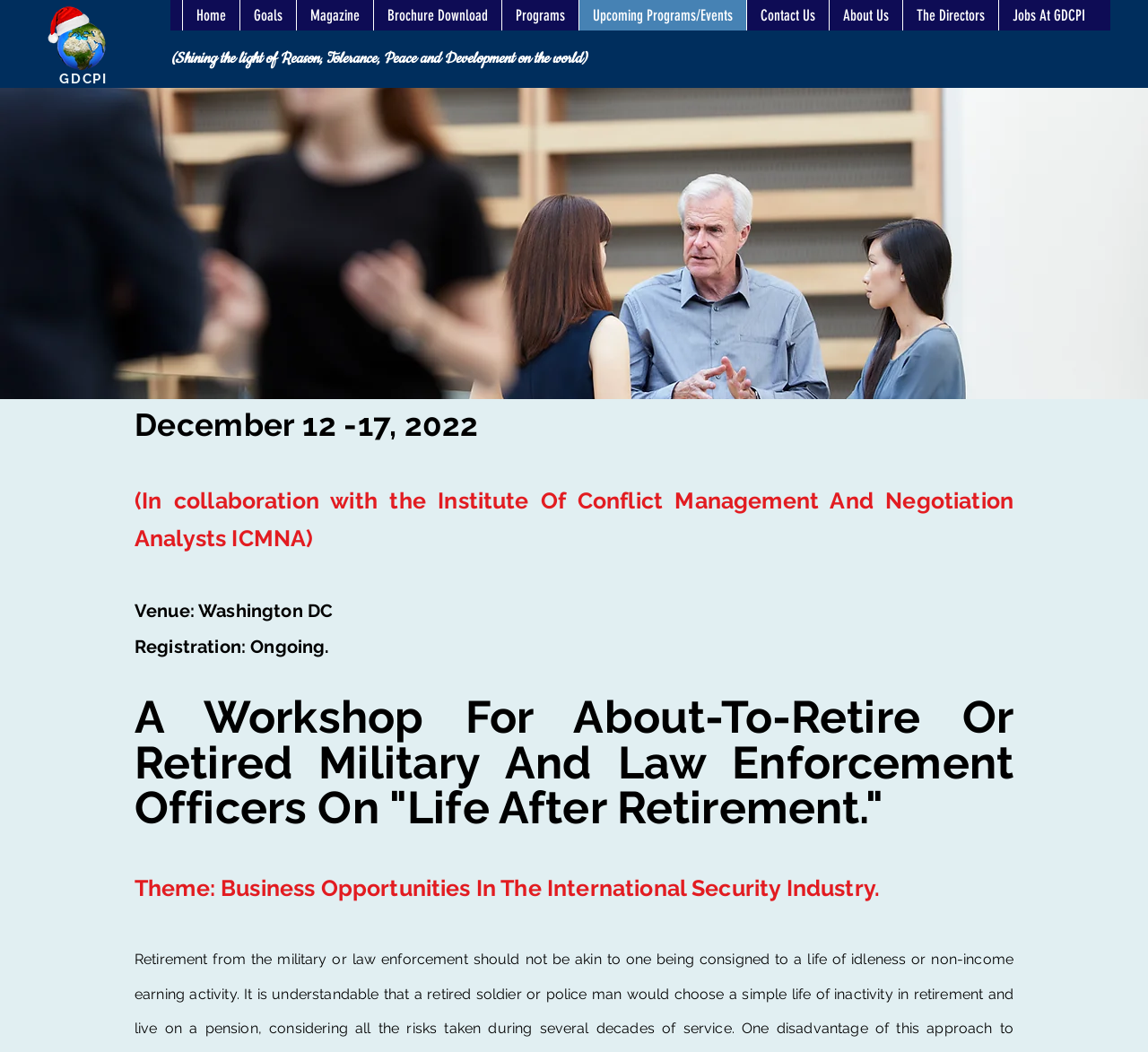Give a one-word or short phrase answer to this question: 
What is the current status of registration?

Ongoing